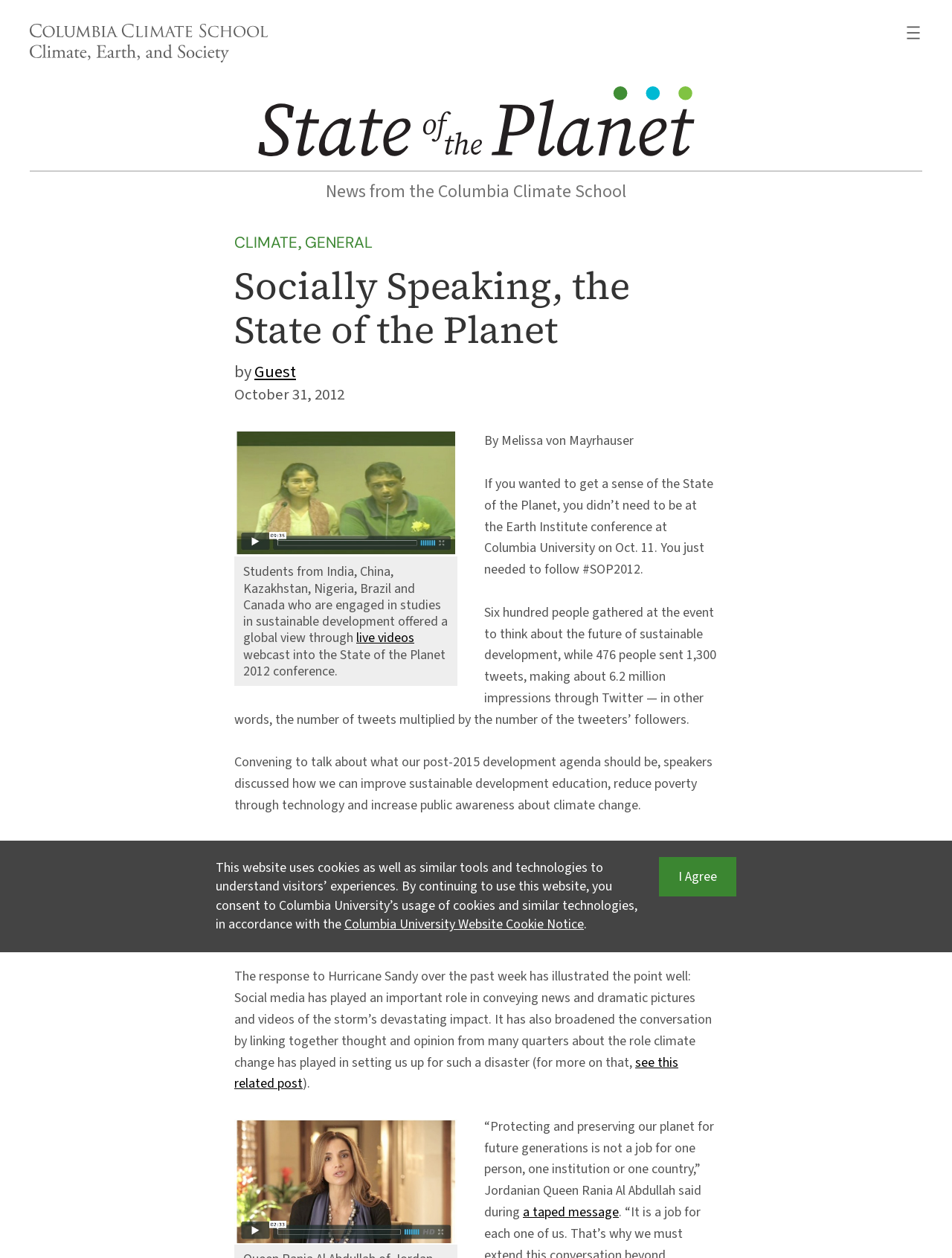Identify the bounding box of the UI element described as follows: "live videos". Provide the coordinates as four float numbers in the range of 0 to 1 [left, top, right, bottom].

[0.374, 0.5, 0.435, 0.515]